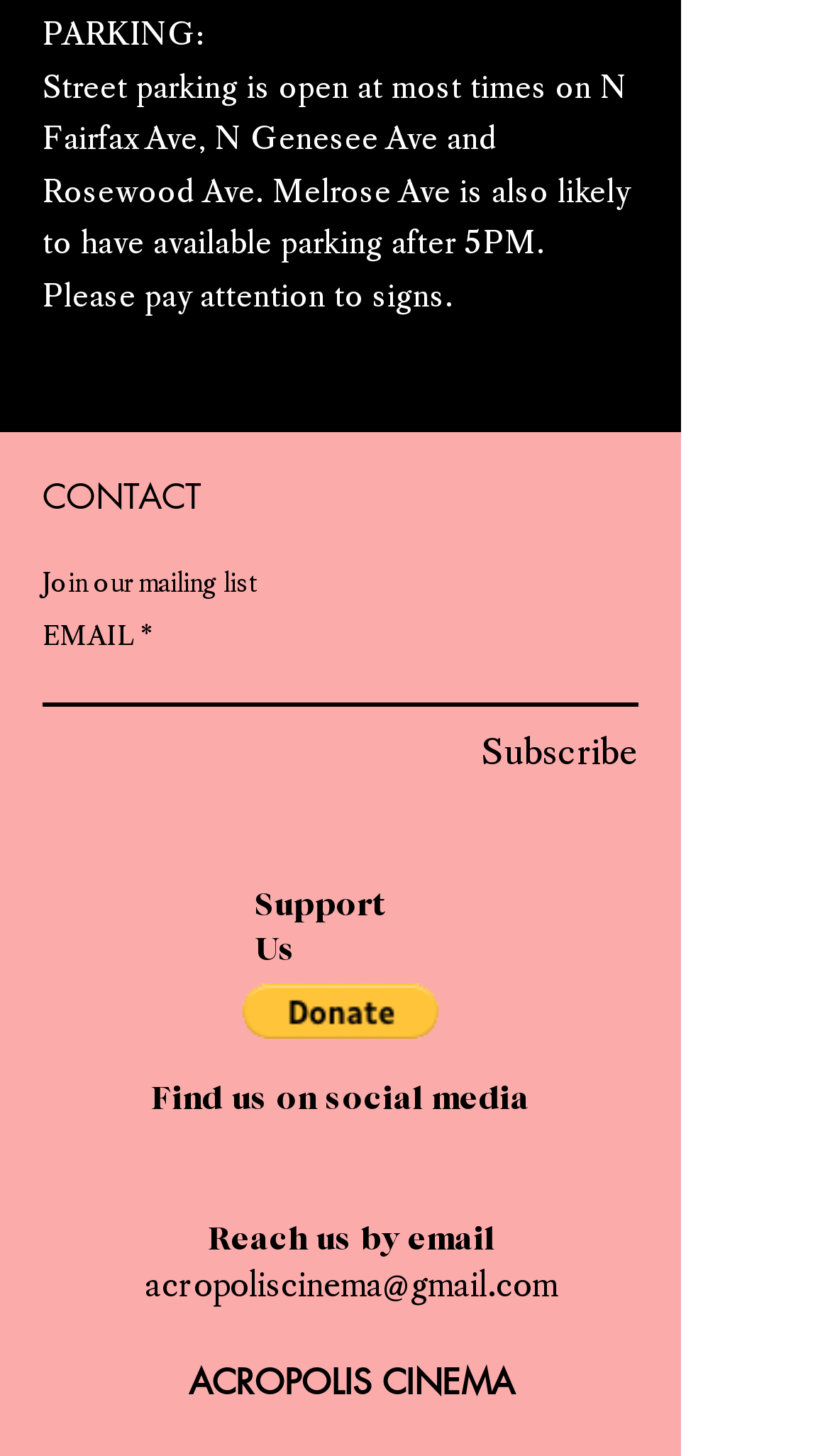Answer the question with a brief word or phrase:
How can I join the mailing list?

Enter email and subscribe